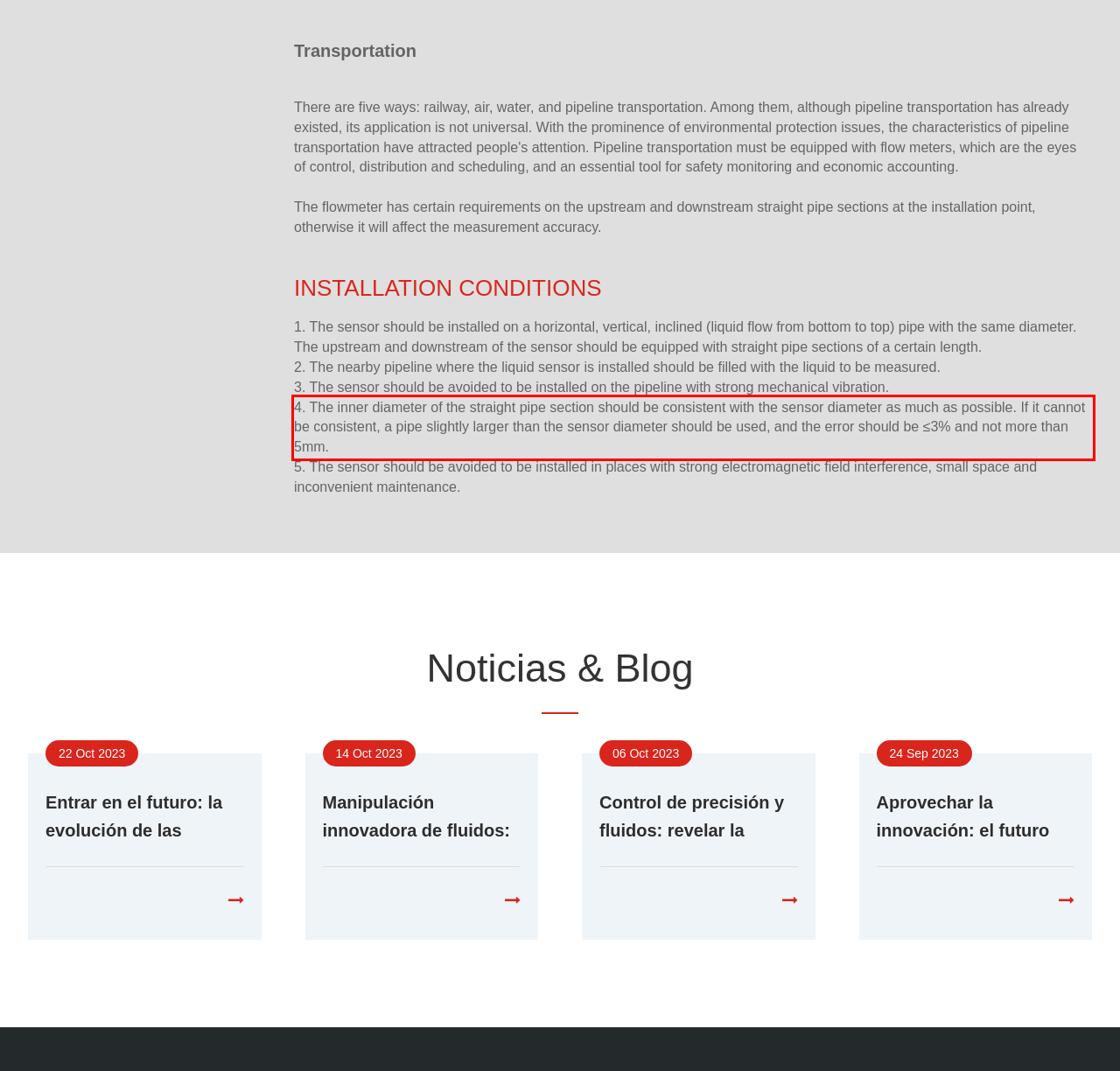Please look at the webpage screenshot and extract the text enclosed by the red bounding box.

4. The inner diameter of the straight pipe section should be consistent with the sensor diameter as much as possible. If it cannot be consistent, a pipe slightly larger than the sensor diameter should be used, and the error should be ≤3% and not more than 5mm.